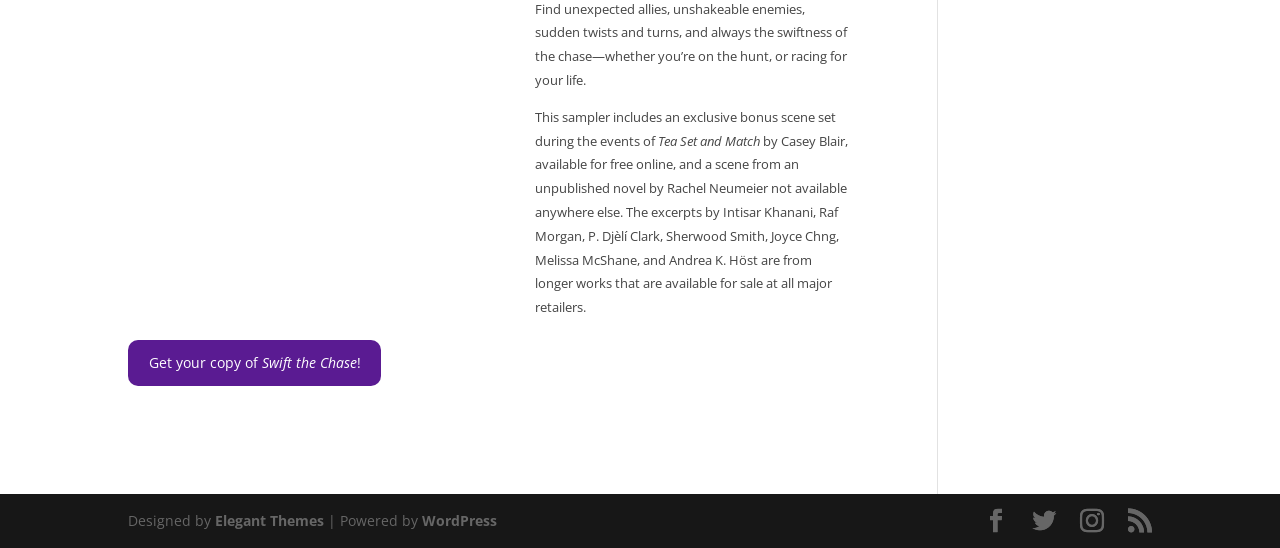Please provide a comprehensive response to the question below by analyzing the image: 
Who designed the webpage?

The answer can be found in the StaticText element with the text 'Designed by' and the link element with the text 'Elegant Themes'. These elements are located at the bottom of the webpage, indicating that they are part of the footer.